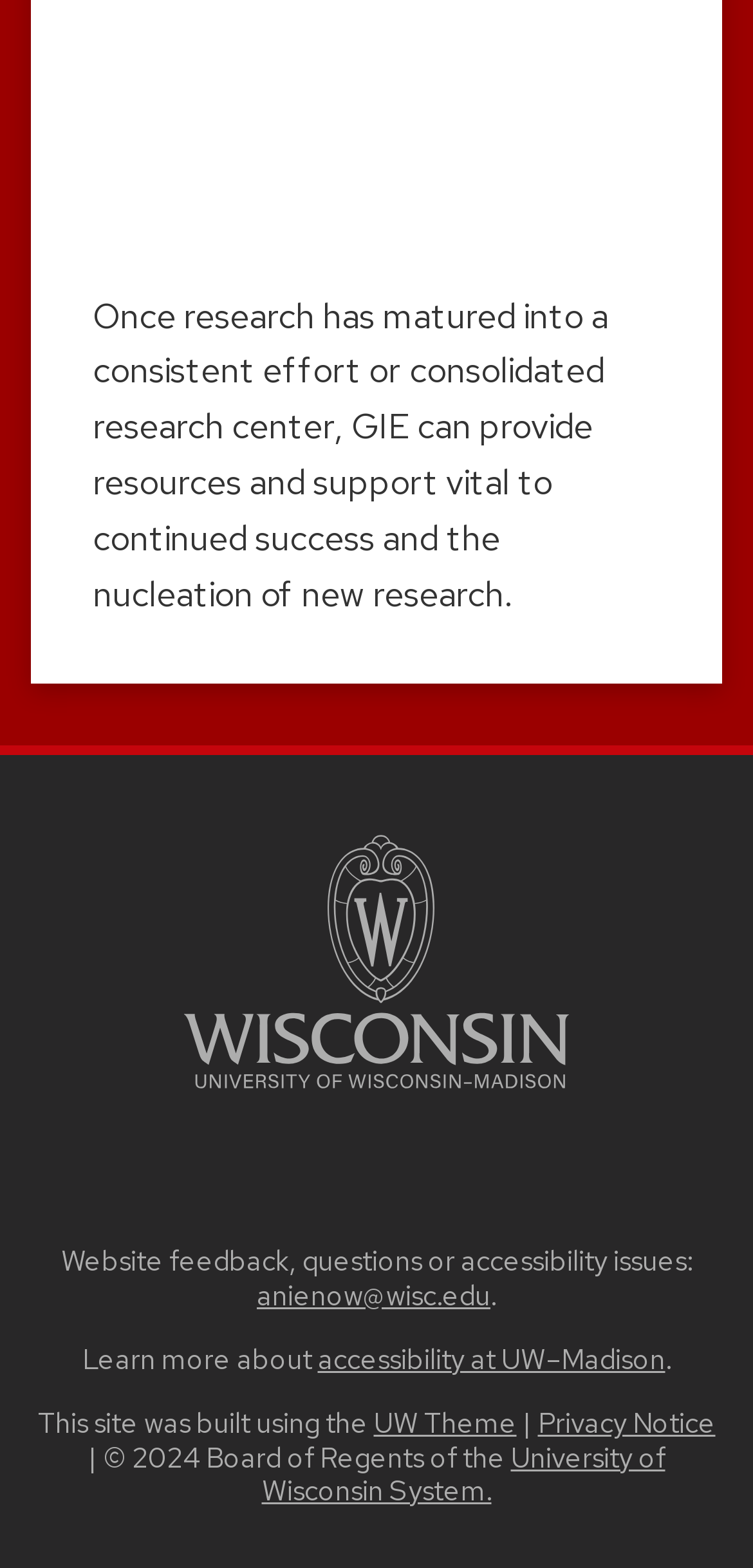Provide a one-word or short-phrase answer to the question:
What is the logo on the webpage linked to?

Main university website